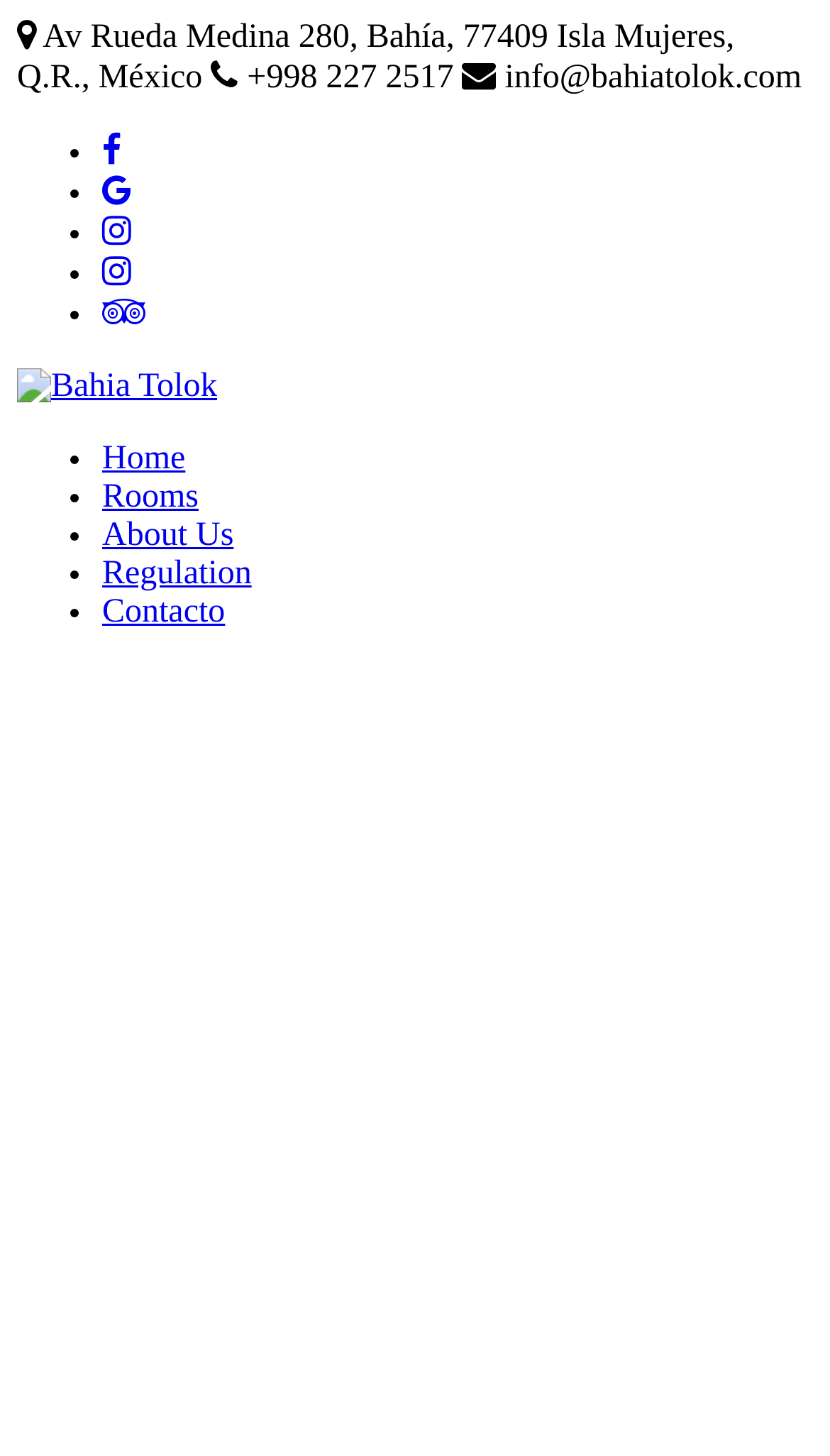Reply to the question with a single word or phrase:
What is the email address of the hotel?

info@bahiatolok.com